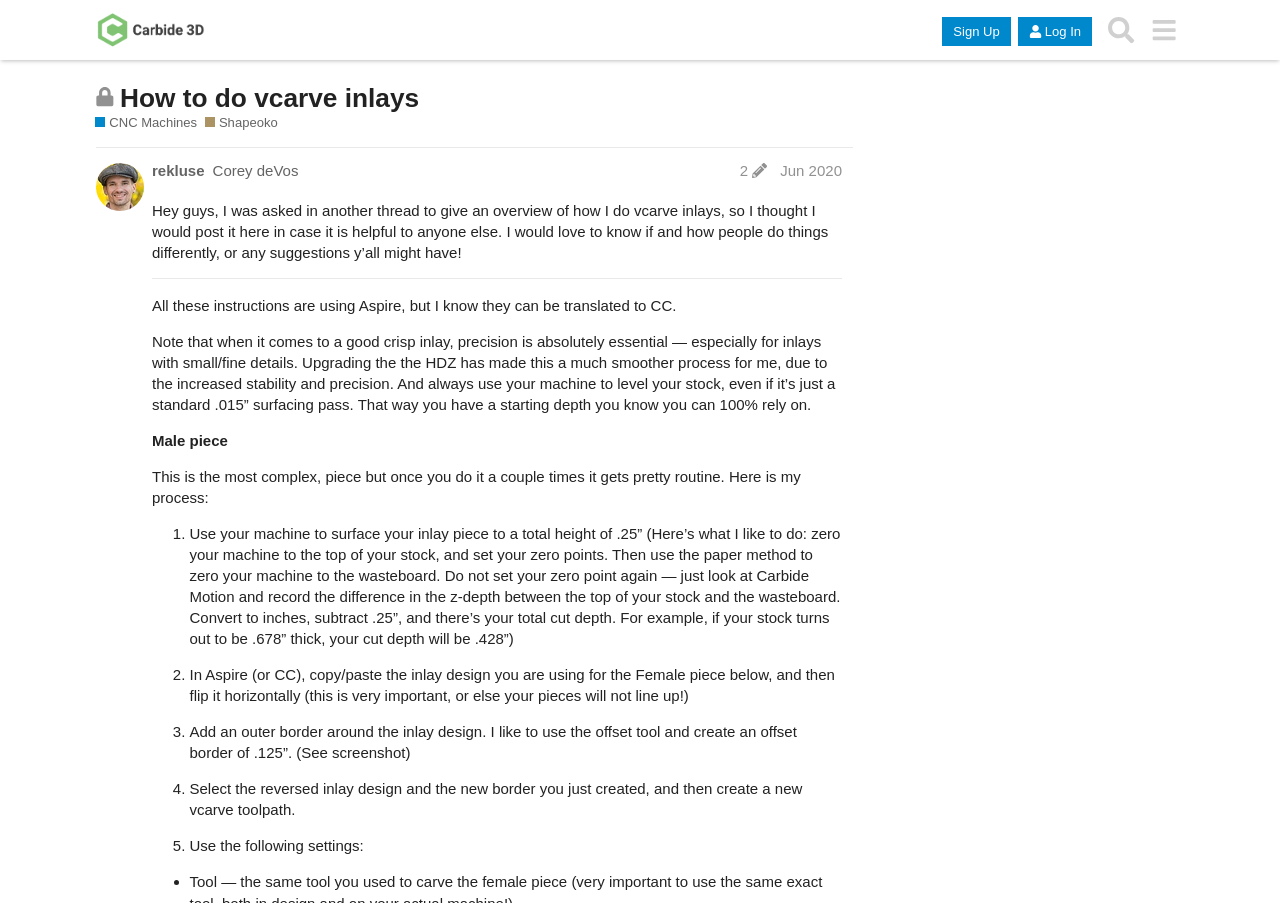Extract the heading text from the webpage.

How to do vcarve inlays